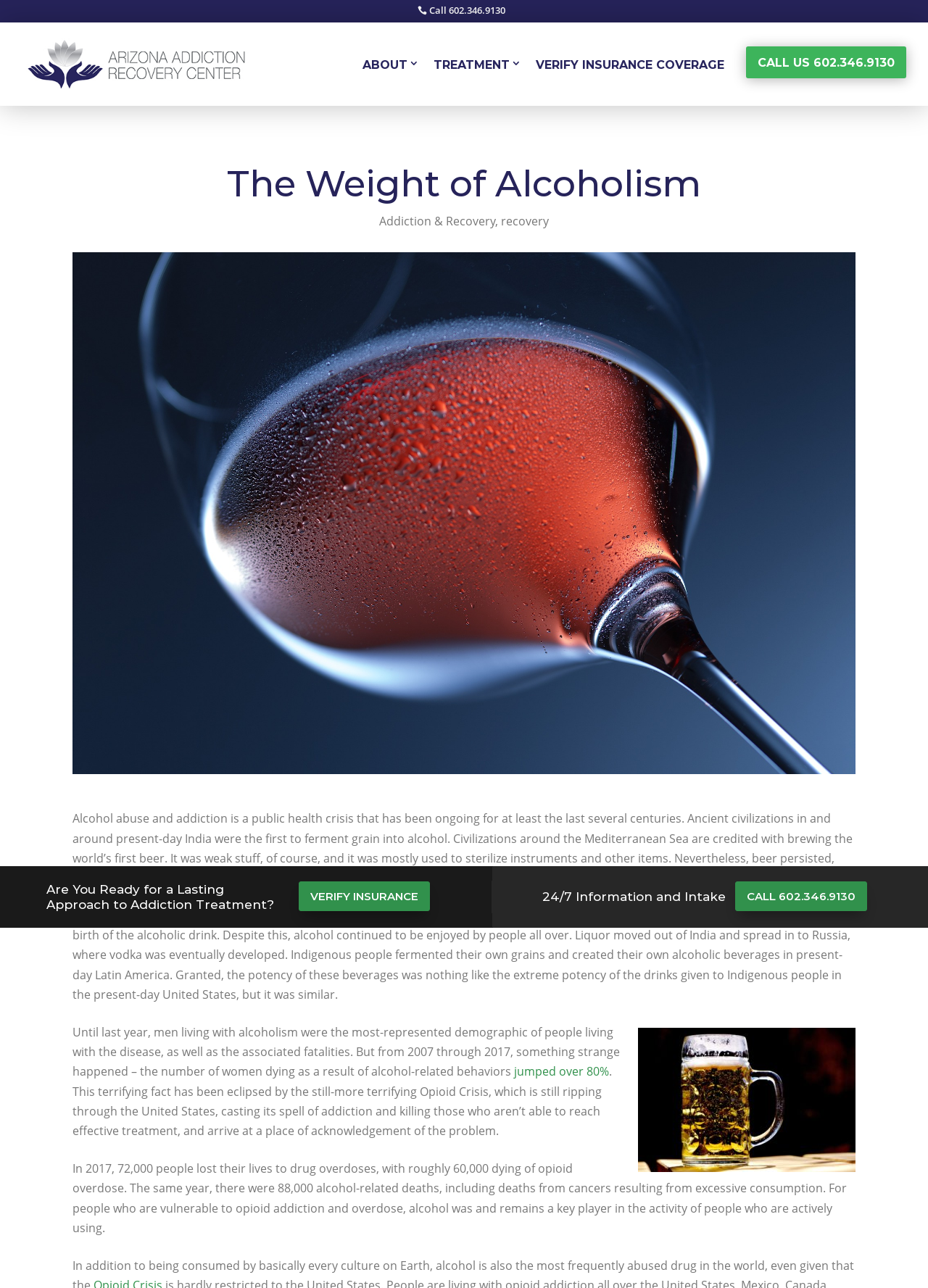Using details from the image, please answer the following question comprehensively:
What is the phone number to call for more information?

The phone number 602.346.9130 is mentioned multiple times on the webpage, including in the links 'CALL 602.346.9130' and ' Call 602.346.9130', indicating that it is the phone number to call for more information.